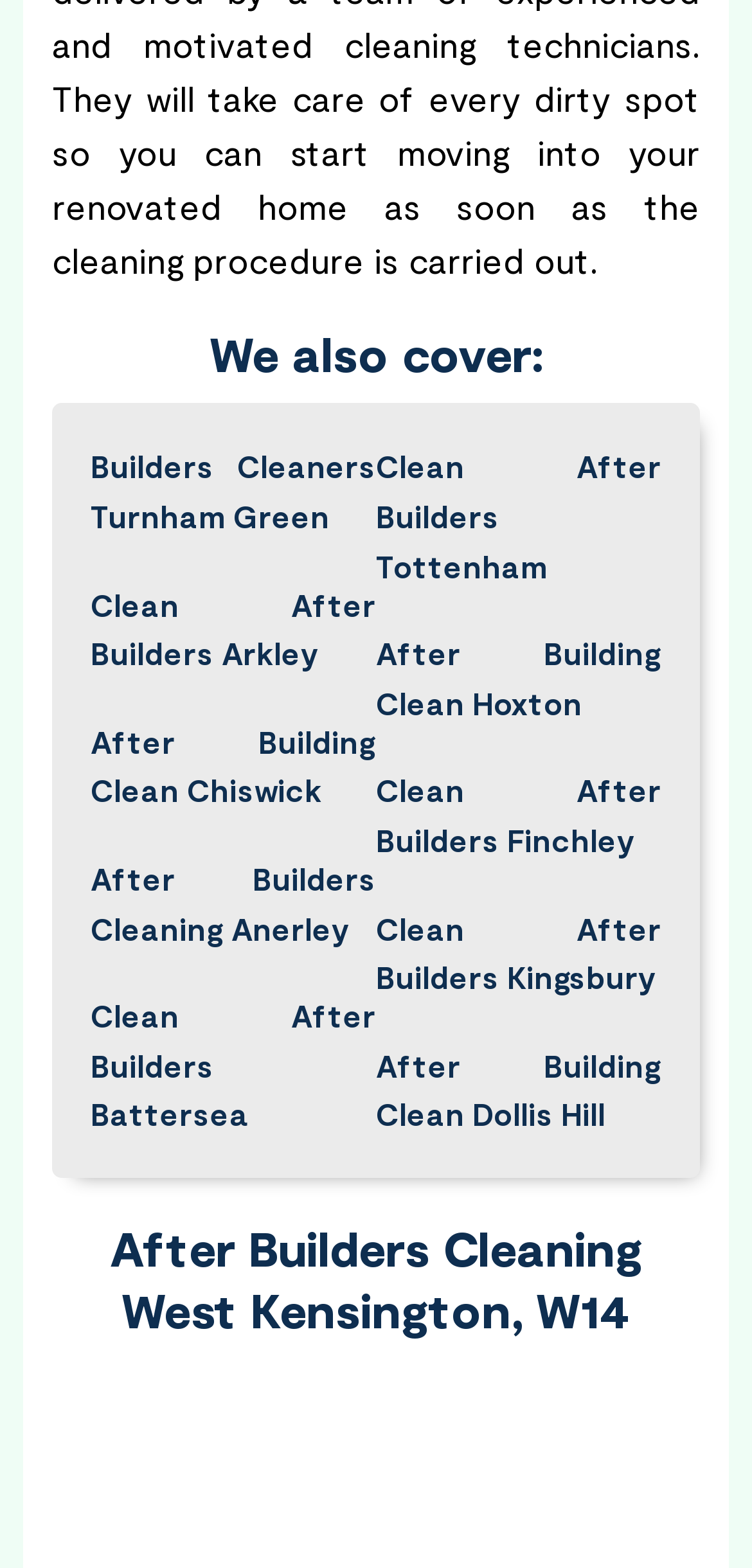With reference to the screenshot, provide a detailed response to the question below:
What is the purpose of the webpage?

Based on the content of the webpage, it appears that the purpose of the webpage is to provide after builders cleaning services for various areas, as evidenced by the multiple links to different locations.